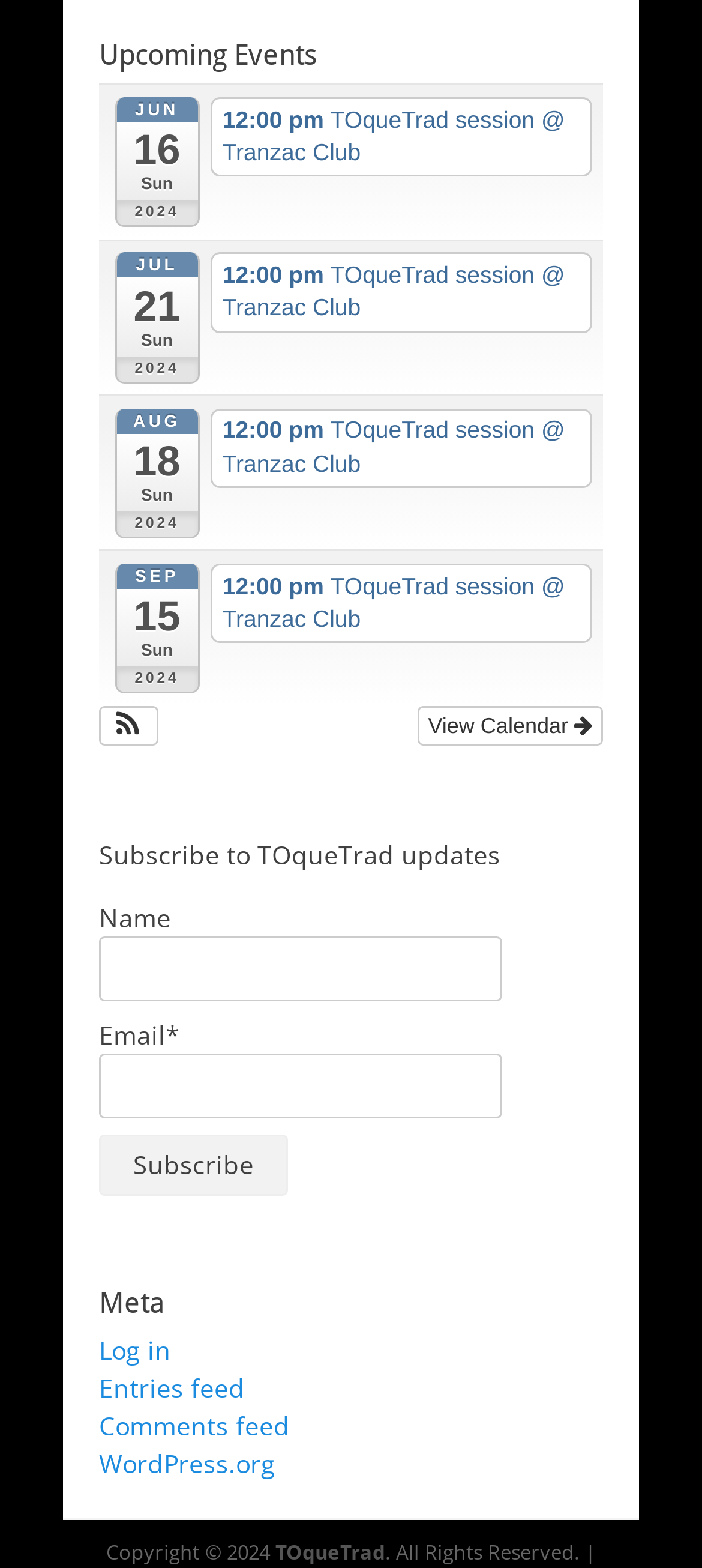Respond to the question below with a single word or phrase:
What is the purpose of the textbox labeled 'Email*'

To input email address